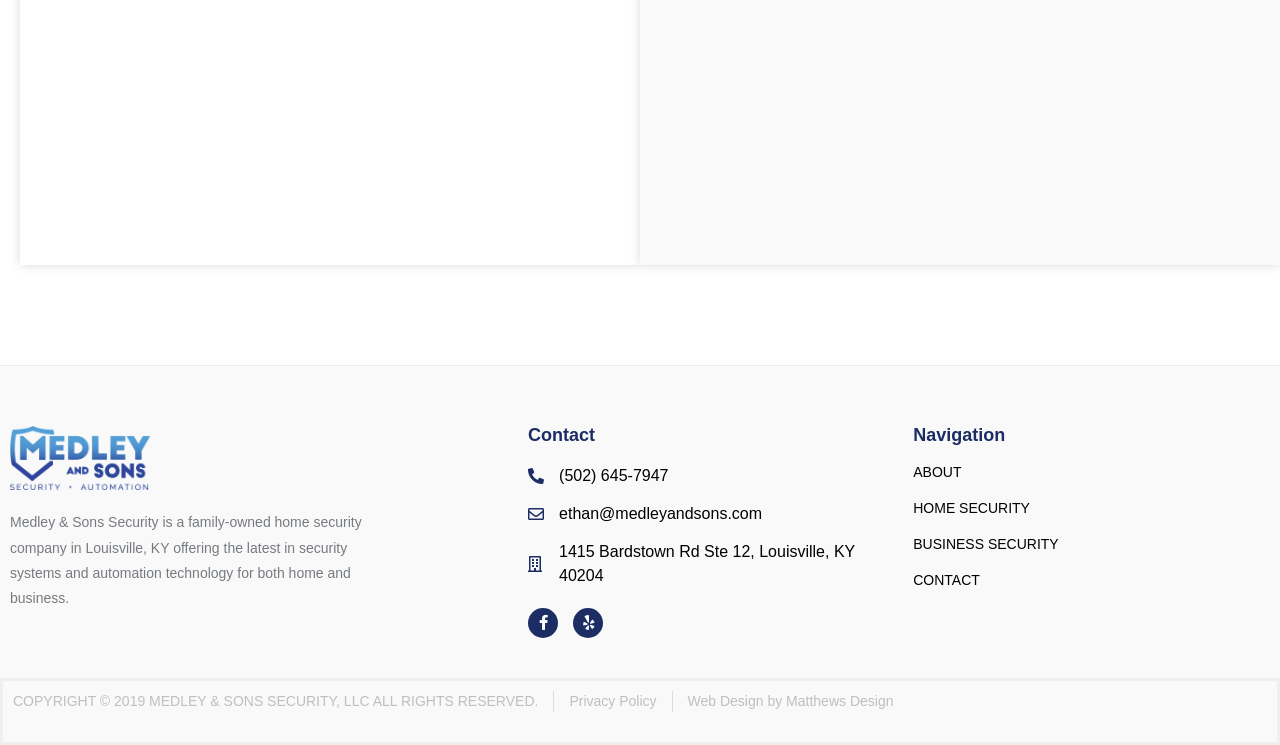Locate the bounding box coordinates for the element described below: "Web Design by Matthews Design". The coordinates must be four float values between 0 and 1, formatted as [left, top, right, bottom].

[0.537, 0.927, 0.698, 0.955]